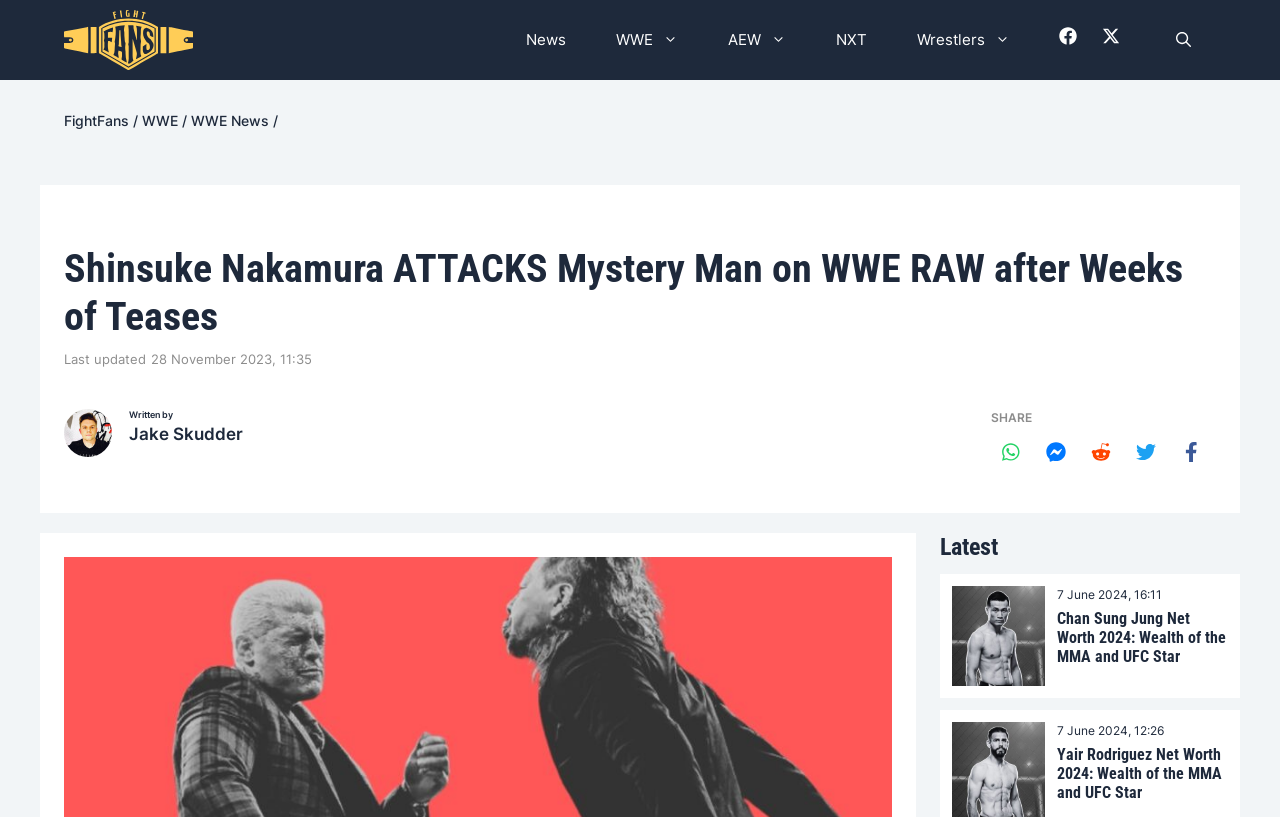For the given element description Hell in a Cell, determine the bounding box coordinates of the UI element. The coordinates should follow the format (top-left x, top-left y, bottom-right x, bottom-right y) and be within the range of 0 to 1.

[0.688, 0.304, 0.875, 0.349]